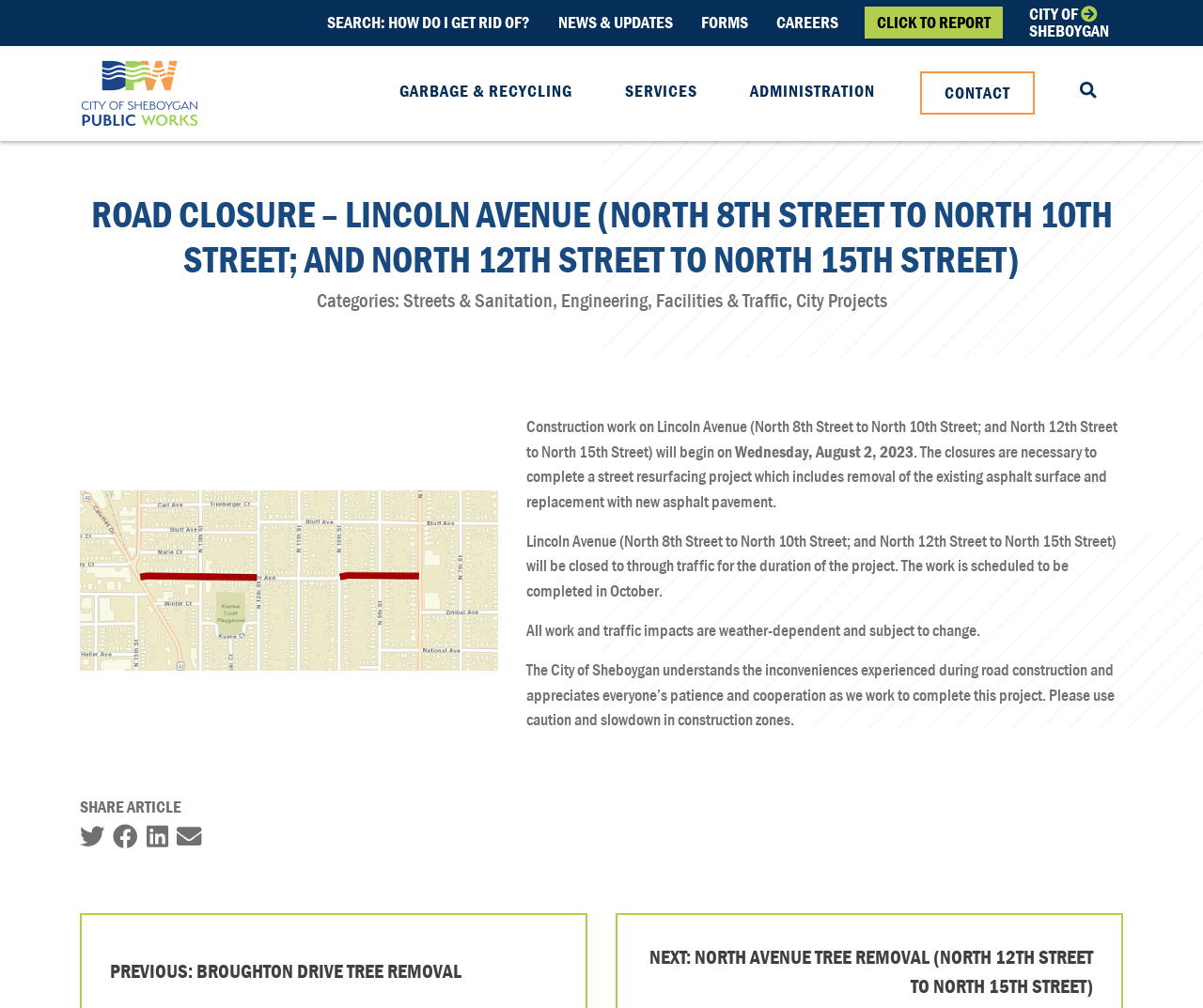Please find the bounding box coordinates of the element that you should click to achieve the following instruction: "enter full name". The coordinates should be presented as four float numbers between 0 and 1: [left, top, right, bottom].

None